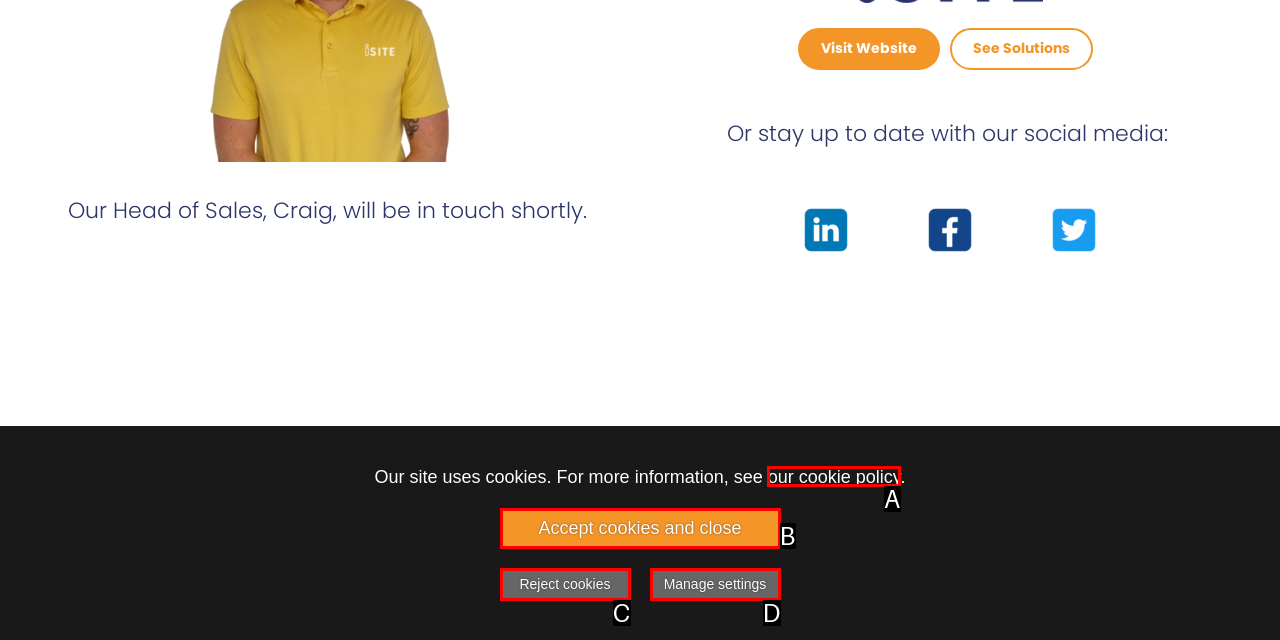Please provide the letter of the UI element that best fits the following description: our cookie policy
Respond with the letter from the given choices only.

A